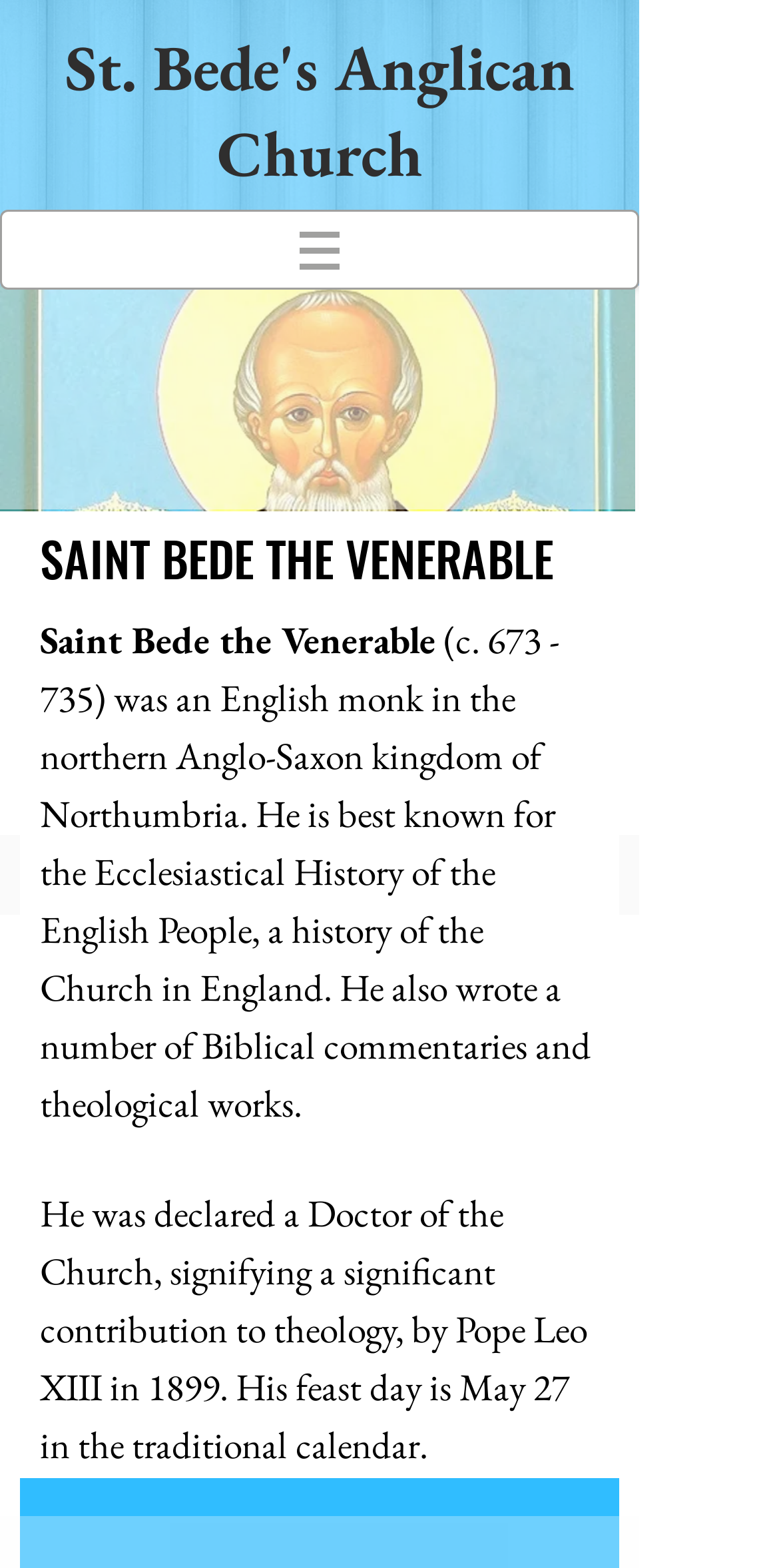Answer the question below in one word or phrase:
What is the name of the church?

St. Bede's Anglican Church